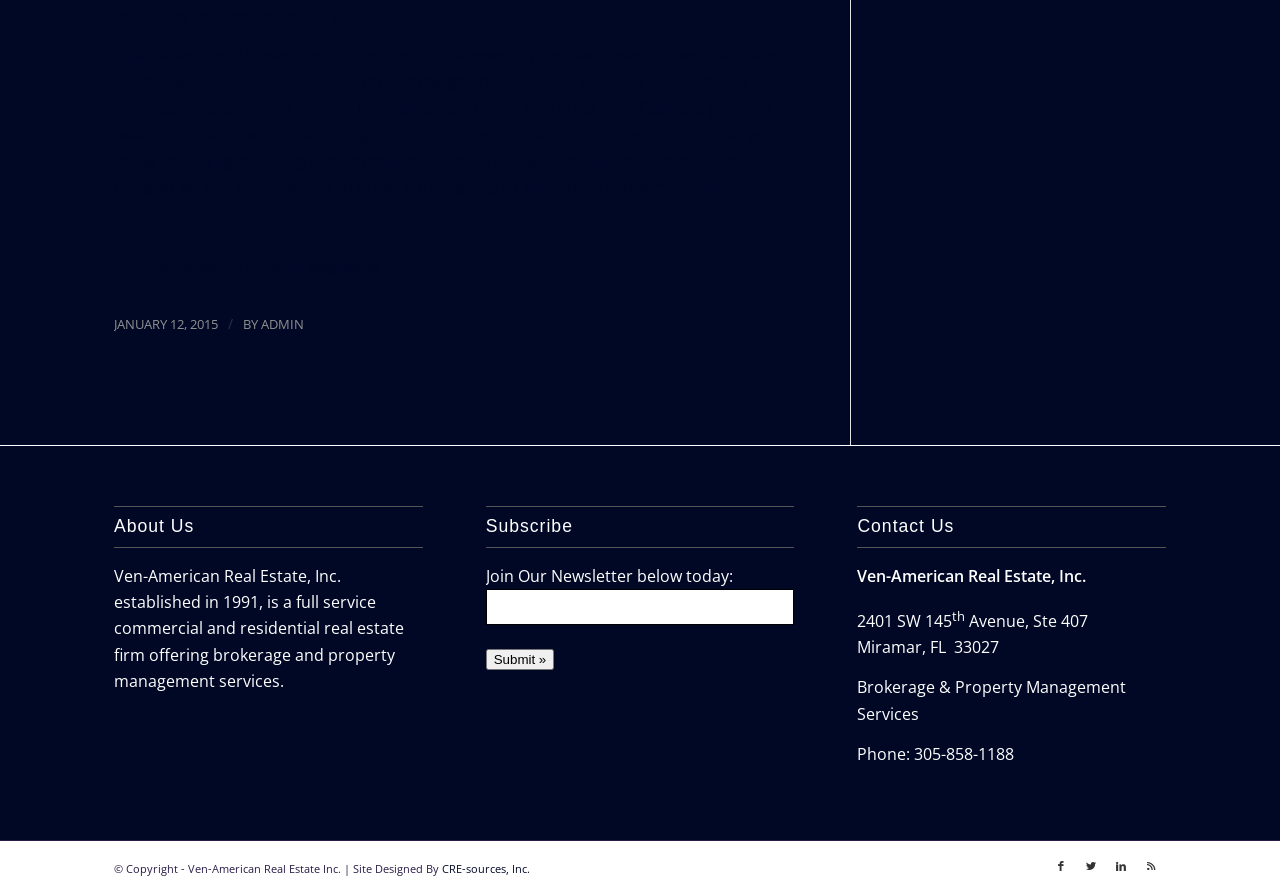Find the bounding box coordinates of the element you need to click on to perform this action: 'Click the 'Submit »' button'. The coordinates should be represented by four float values between 0 and 1, in the format [left, top, right, bottom].

[0.379, 0.728, 0.433, 0.752]